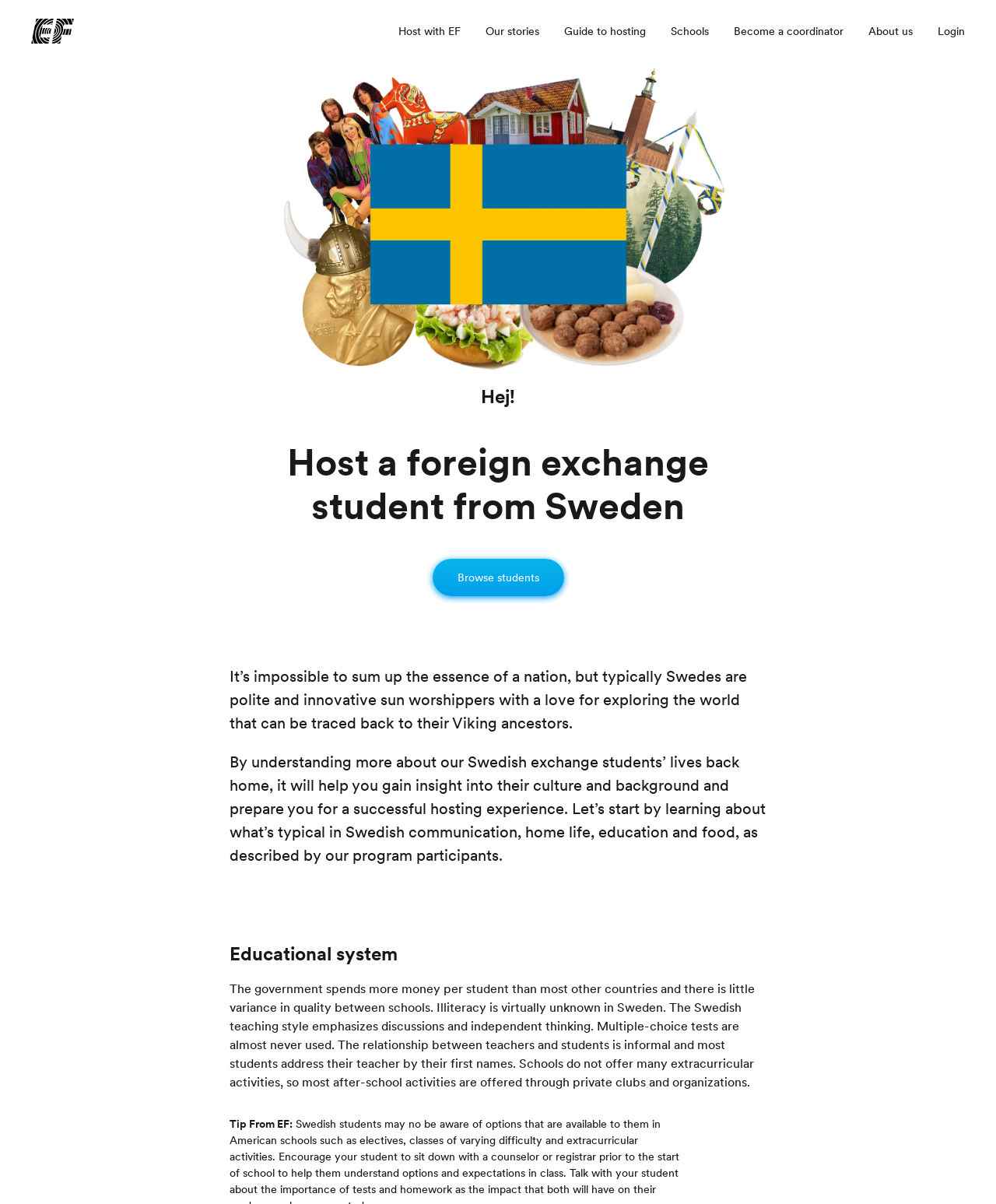What is the topic of the third paragraph?
Identify the answer in the screenshot and reply with a single word or phrase.

Educational system